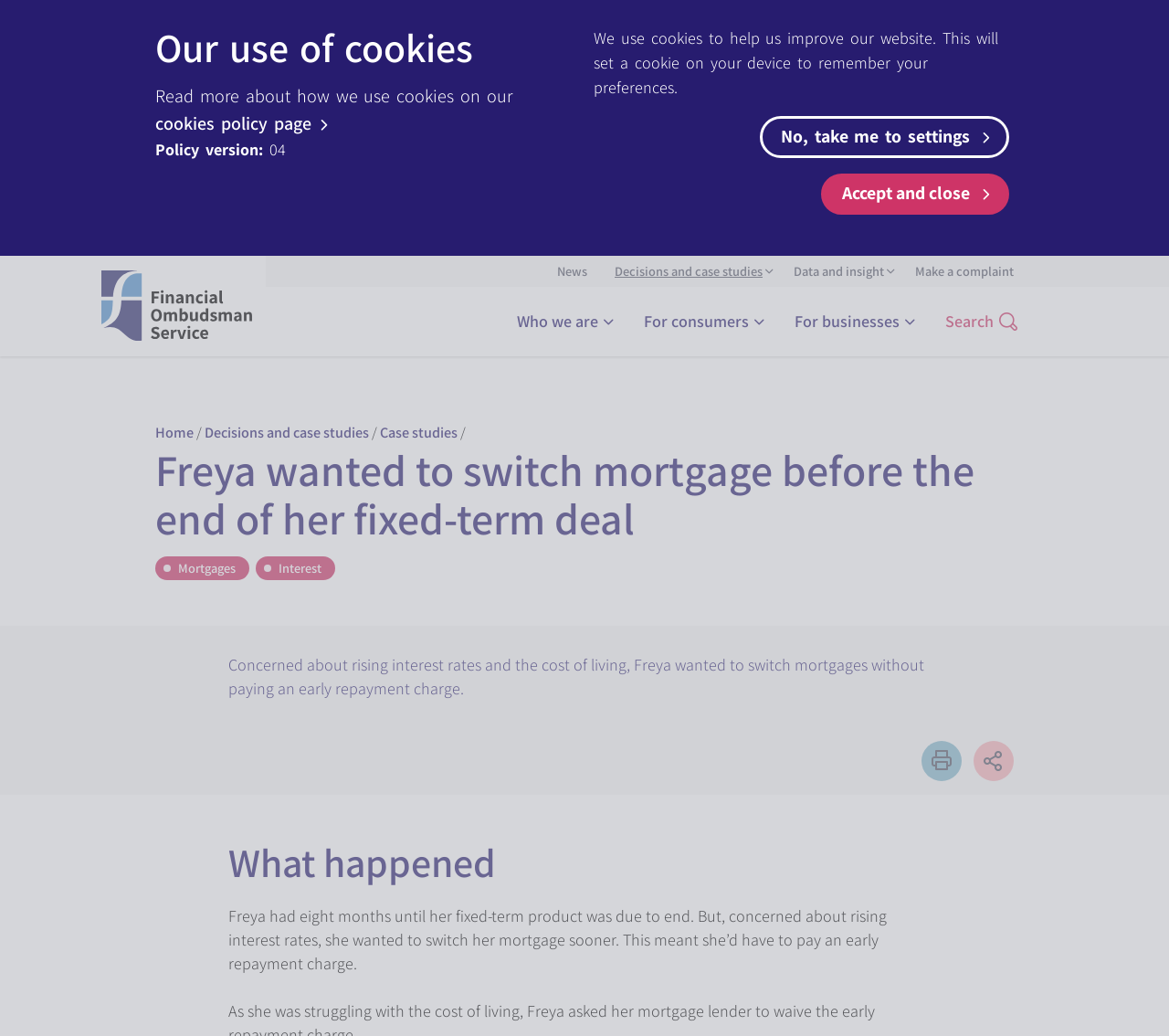Provide a one-word or one-phrase answer to the question:
What is Freya's concern?

Rising interest rates